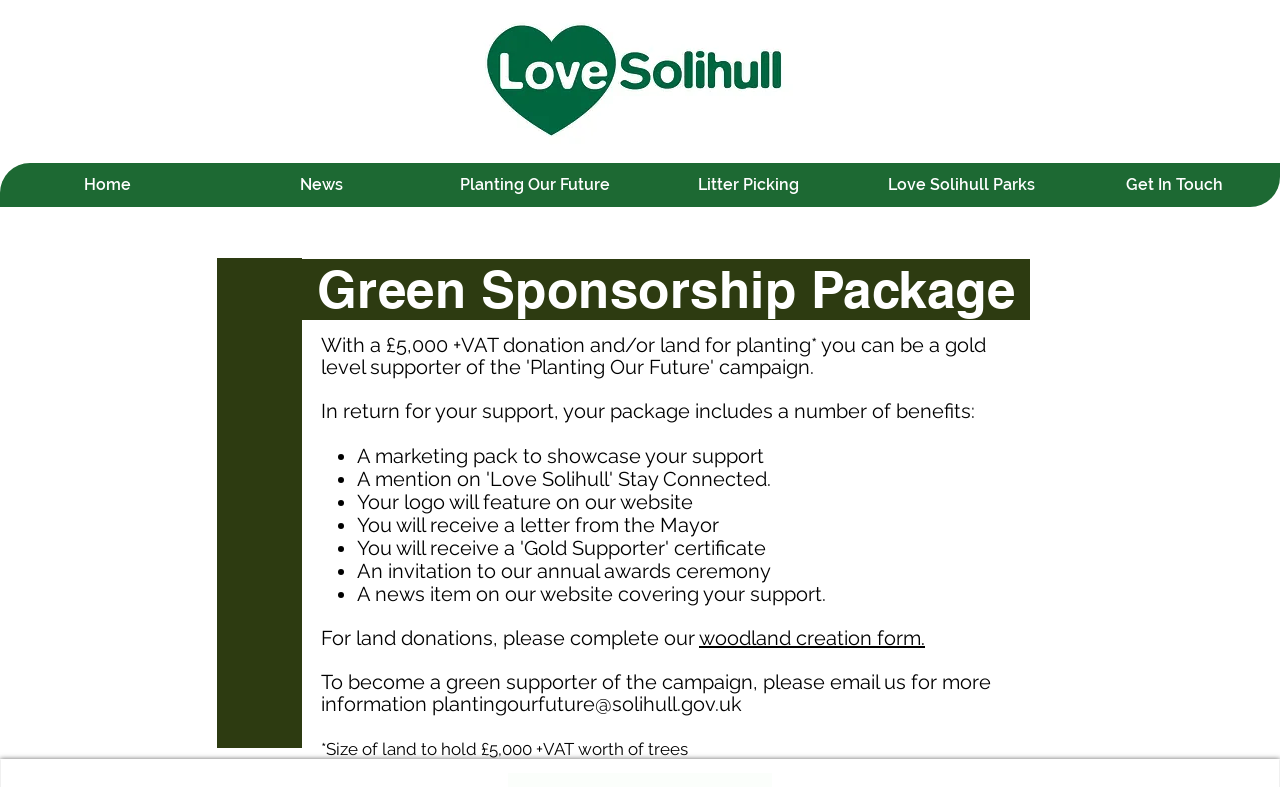What is the purpose of the woodland creation form?
Please answer the question with a single word or phrase, referencing the image.

For land donations